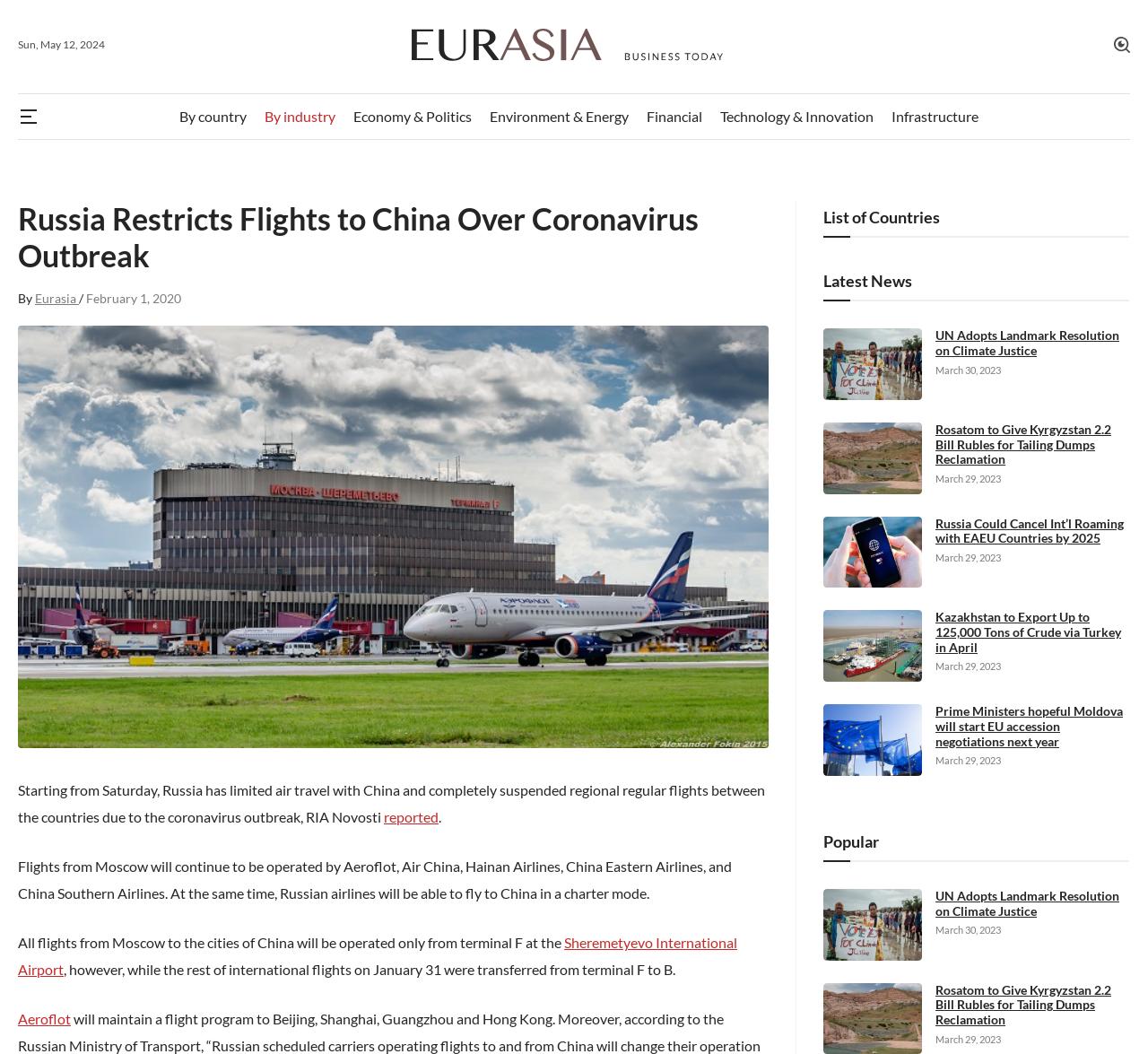Please identify the webpage's heading and generate its text content.

Russia Restricts Flights to China Over Coronavirus Outbreak